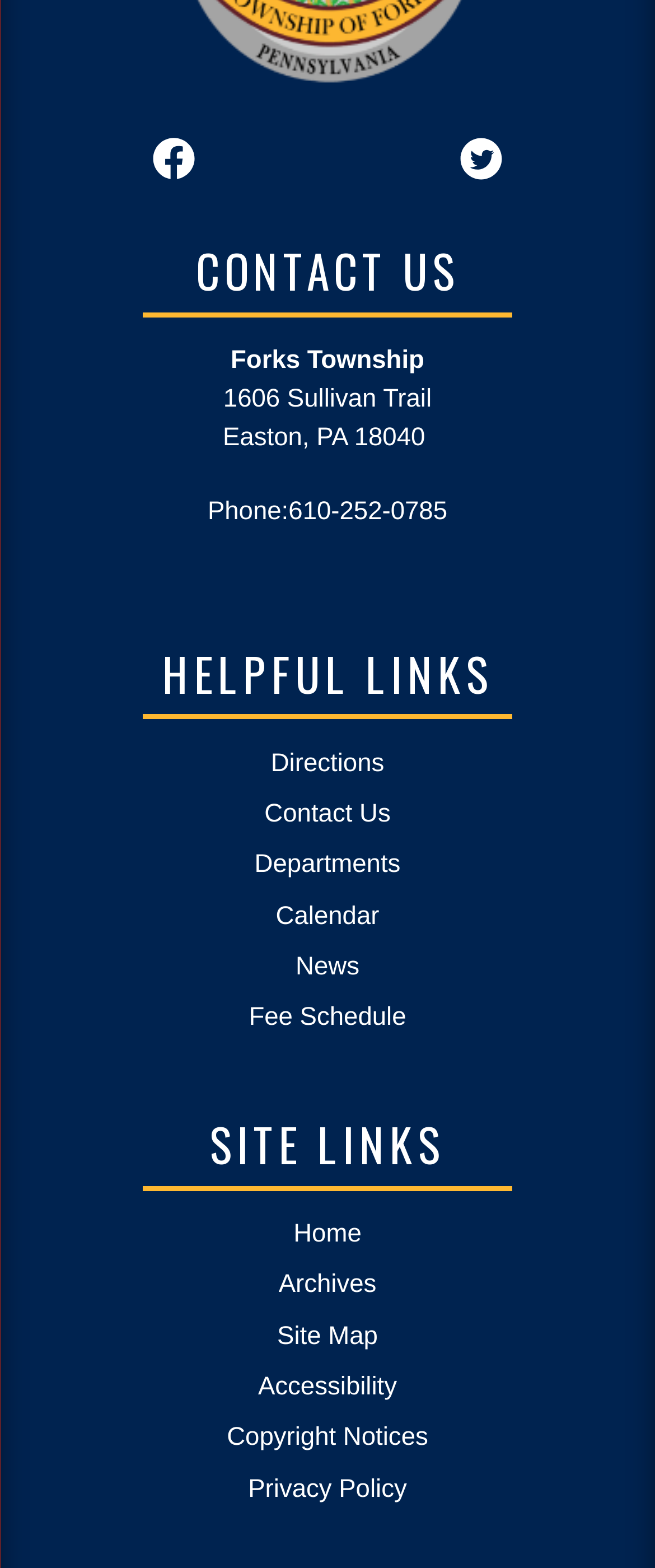What is the address mentioned in the contact information?
Carefully analyze the image and provide a detailed answer to the question.

The contact information section is located in the 'CONTACT US' region, which contains the address '1606 Sullivan Trail, Easton, PA 18040' in static text elements.